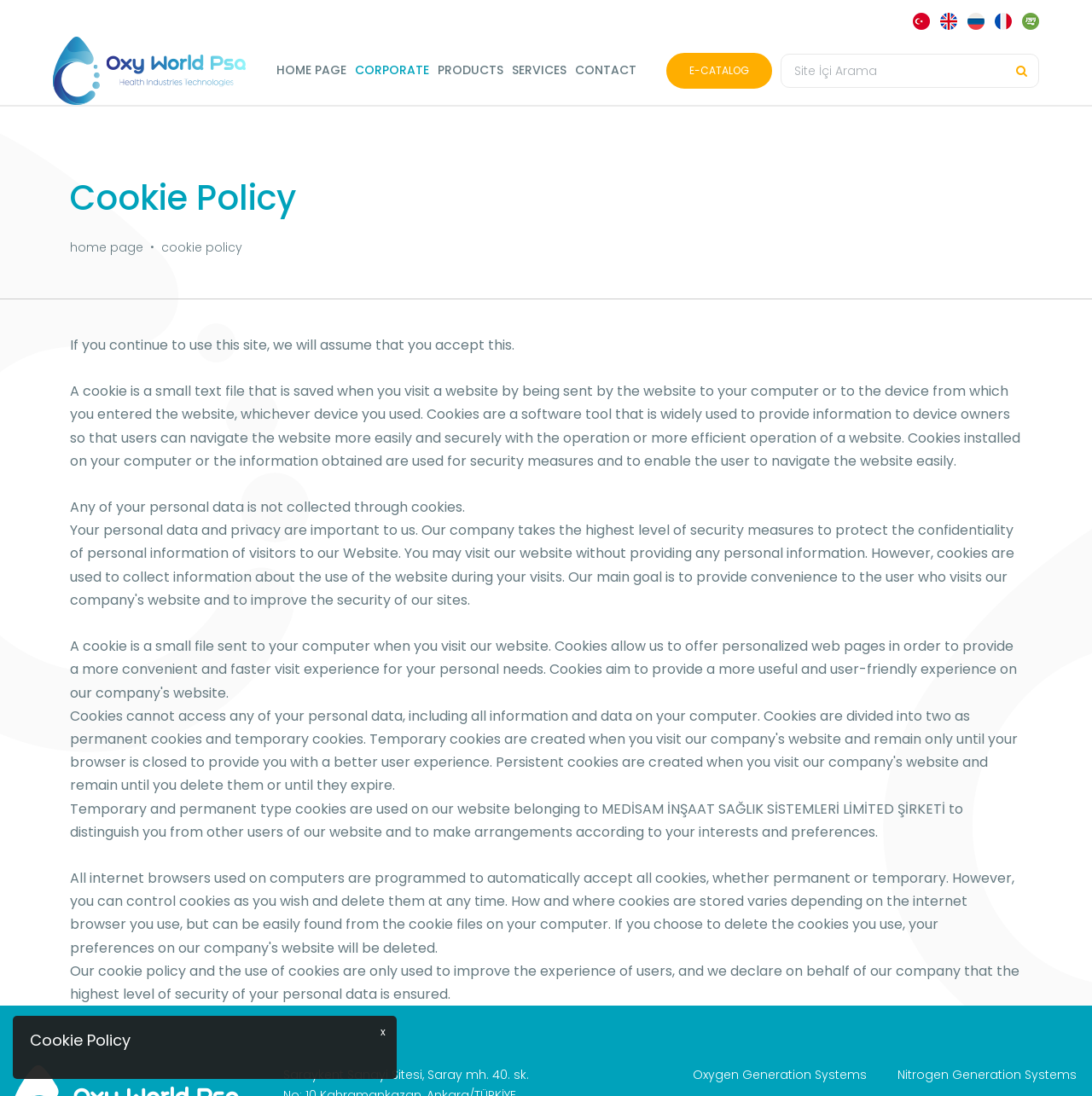Find the bounding box coordinates of the element to click in order to complete this instruction: "click Oxygen Generation Systems". The bounding box coordinates must be four float numbers between 0 and 1, denoted as [left, top, right, bottom].

[0.634, 0.973, 0.794, 0.989]